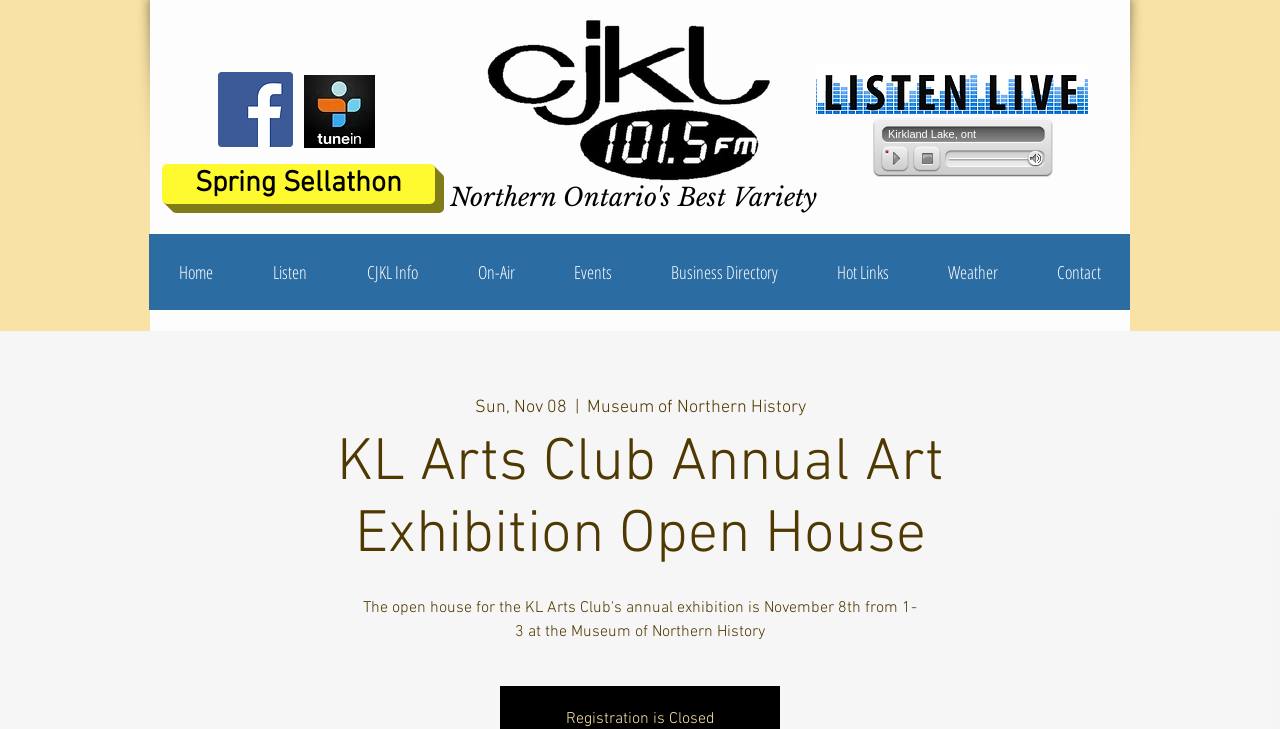Based on the element description: "9 months ago9 months ago", identify the UI element and provide its bounding box coordinates. Use four float numbers between 0 and 1, [left, top, right, bottom].

None